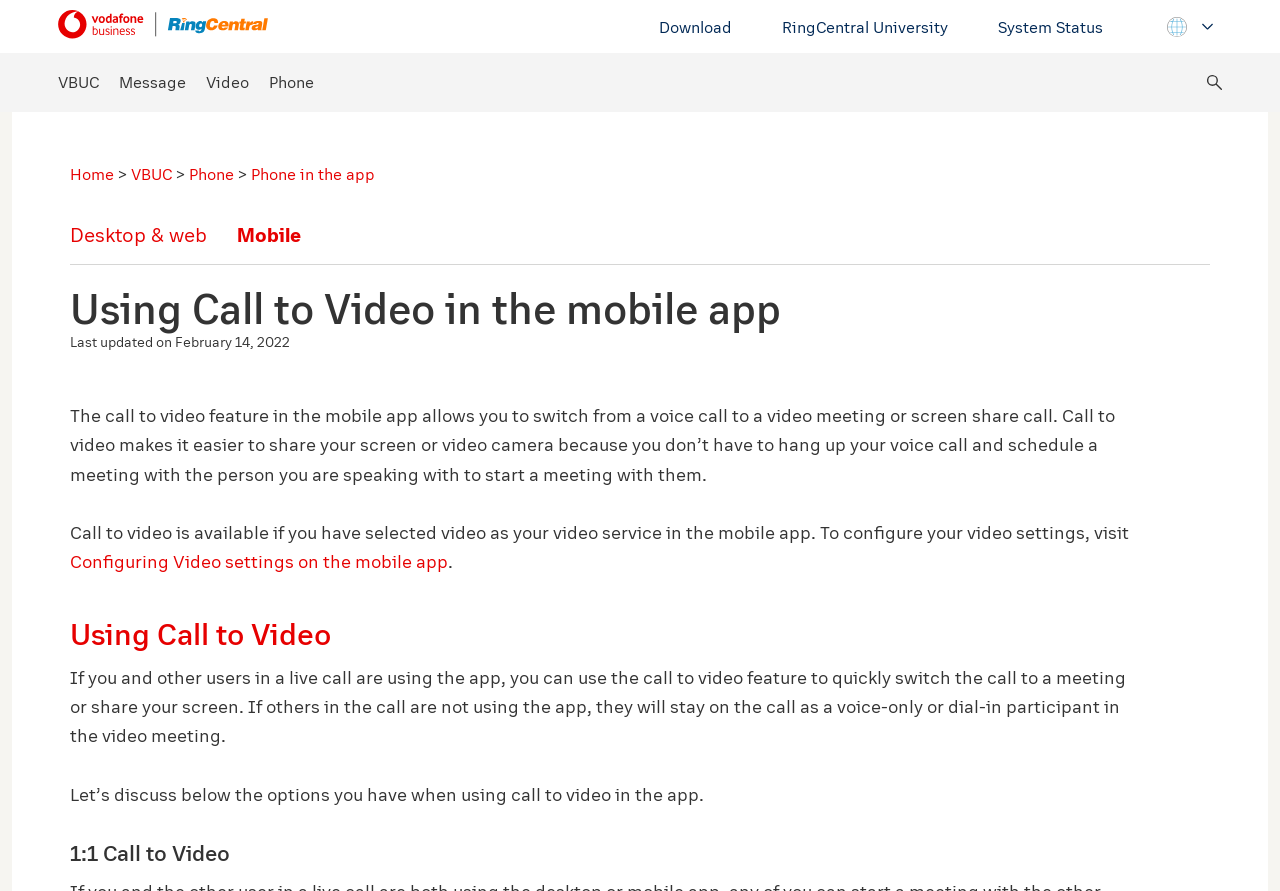What happens to users not using the app in a live call?
Please provide a comprehensive answer to the question based on the webpage screenshot.

If users in a live call are not using the app, they will stay on the call as voice-only or dial-in participants in the video meeting, even if others in the call switch to a video meeting using the call to video feature.